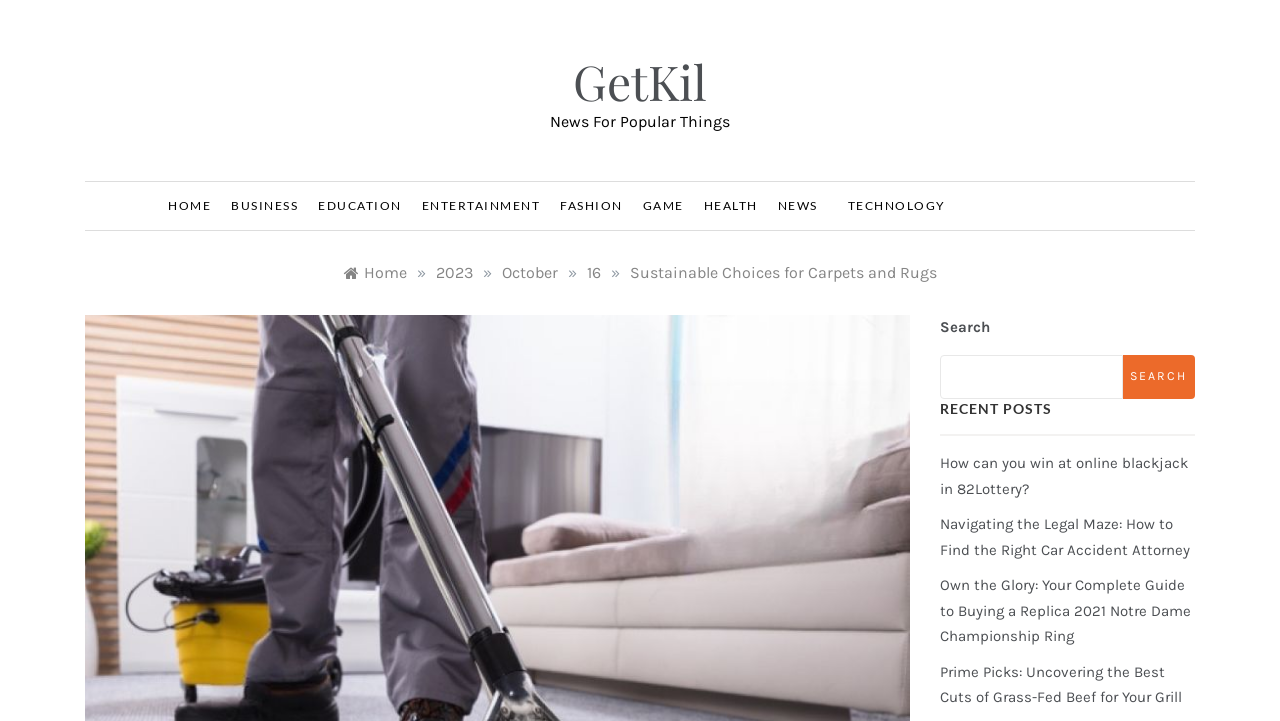What is the current date shown in the breadcrumbs?
Utilize the information in the image to give a detailed answer to the question.

I examined the breadcrumbs navigation section and found the links '2023', 'October', and '16' which together indicate the current date as October 16, 2023.